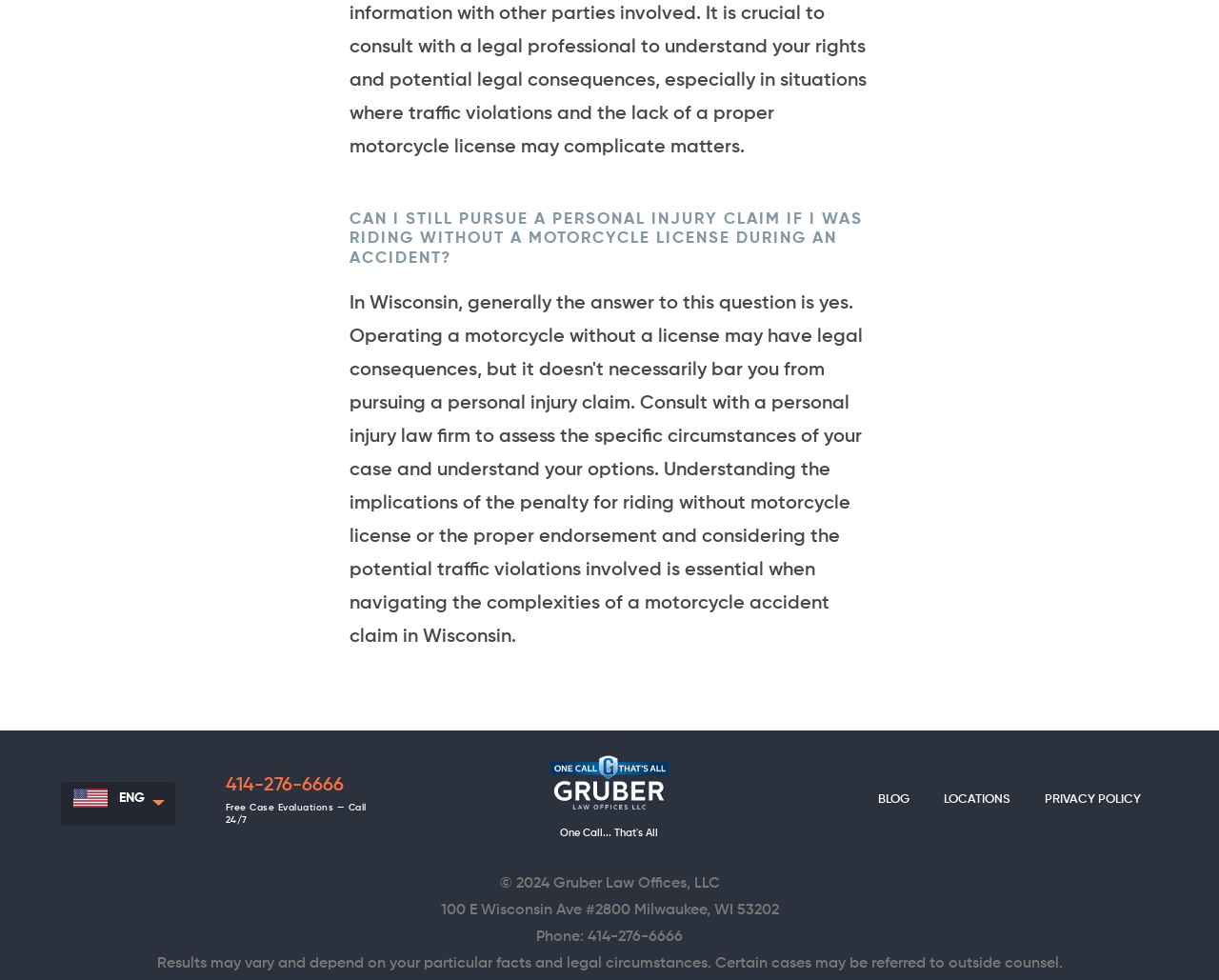What is the address of Gruber Law Offices, LLC?
Please provide a single word or phrase based on the screenshot.

100 E Wisconsin Ave #2800, Milwaukee, WI 53202